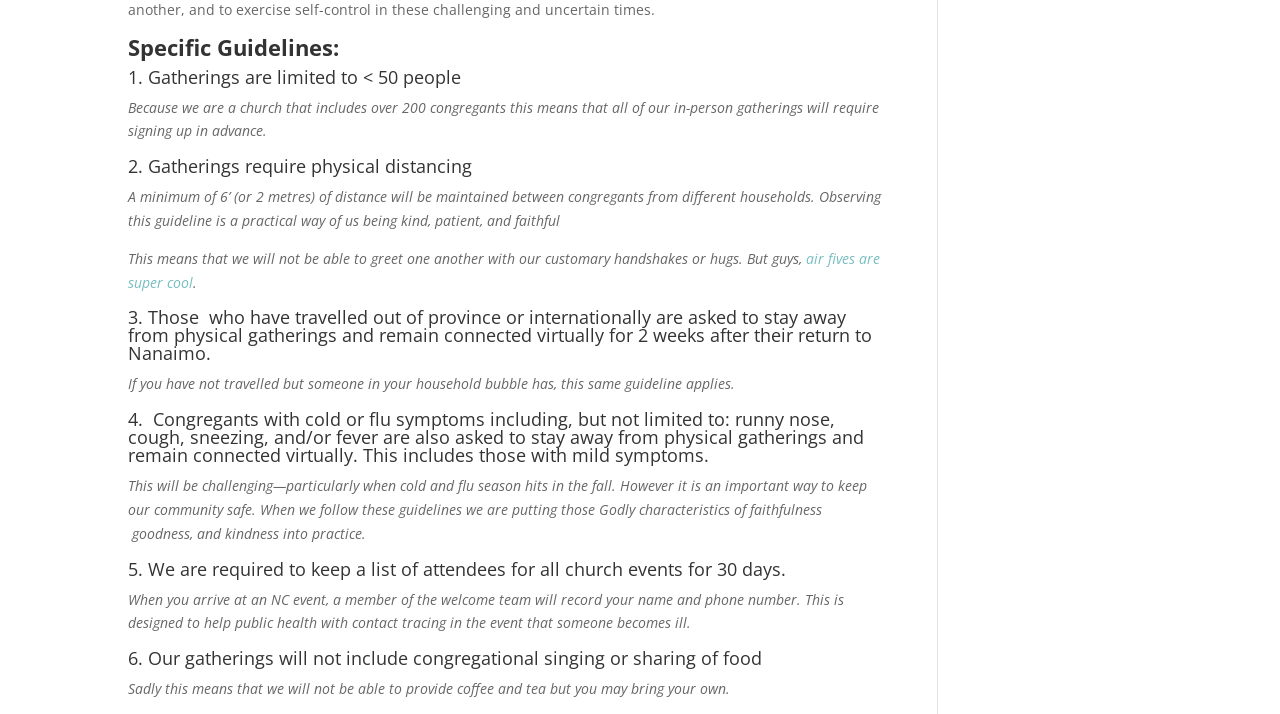Provide the bounding box coordinates in the format (top-left x, top-left y, bottom-right x, bottom-right y). All values are floating point numbers between 0 and 1. Determine the bounding box coordinate of the UI element described as: air fives are super cool

[0.1, 0.349, 0.688, 0.409]